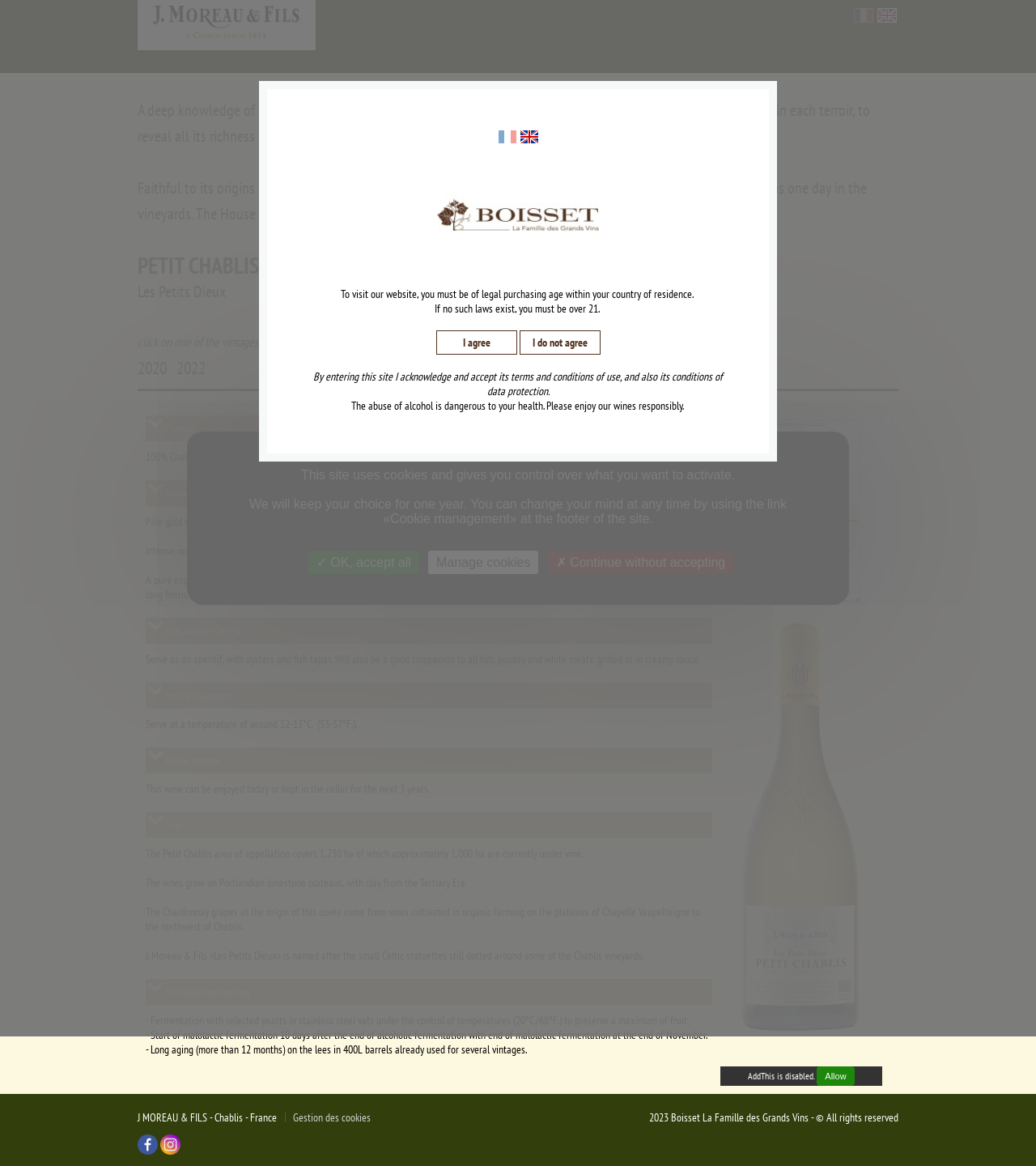Please find and generate the text of the main header of the webpage.

A deep knowledge of the soils and subsoils in Chablis allows J.MOREAU & Fils to identify the shade and character in each terroir, to reveal all its richness and complexity with each new vintage.

Faithful to its origins and culture, the house ages all of its wines with patience: a day in the cellar is as important as one day in the vineyards. The House J. MOREAU & Fils has put its name to great Chablis wines since 1814.

PETIT CHABLIS - ORGANIC WINE

Les Petits Dieux
click on one of the vintages below for further information
2020   2022  